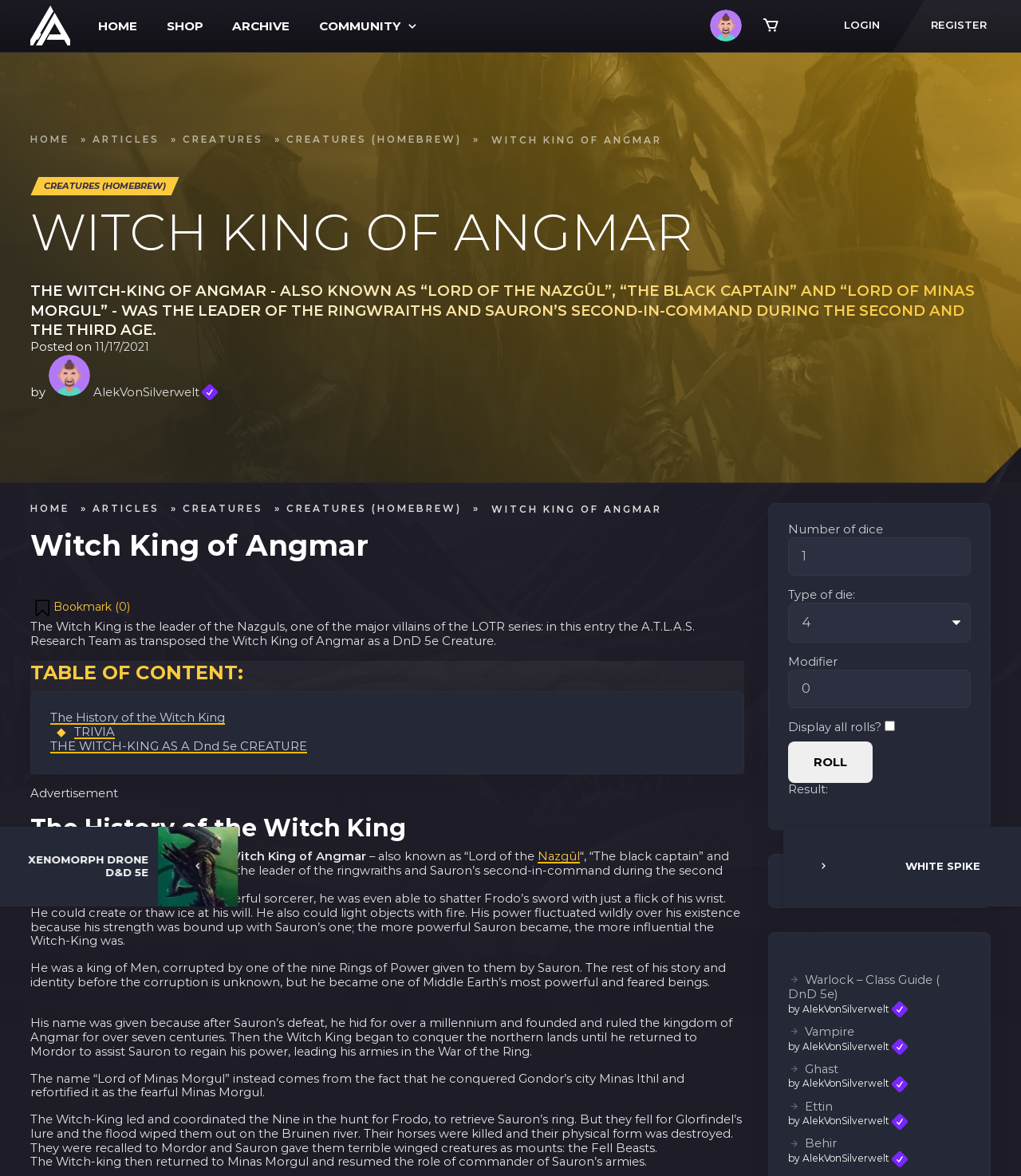Please reply to the following question with a single word or a short phrase:
What is the name of the creature described on this webpage?

Witch King of Angmar